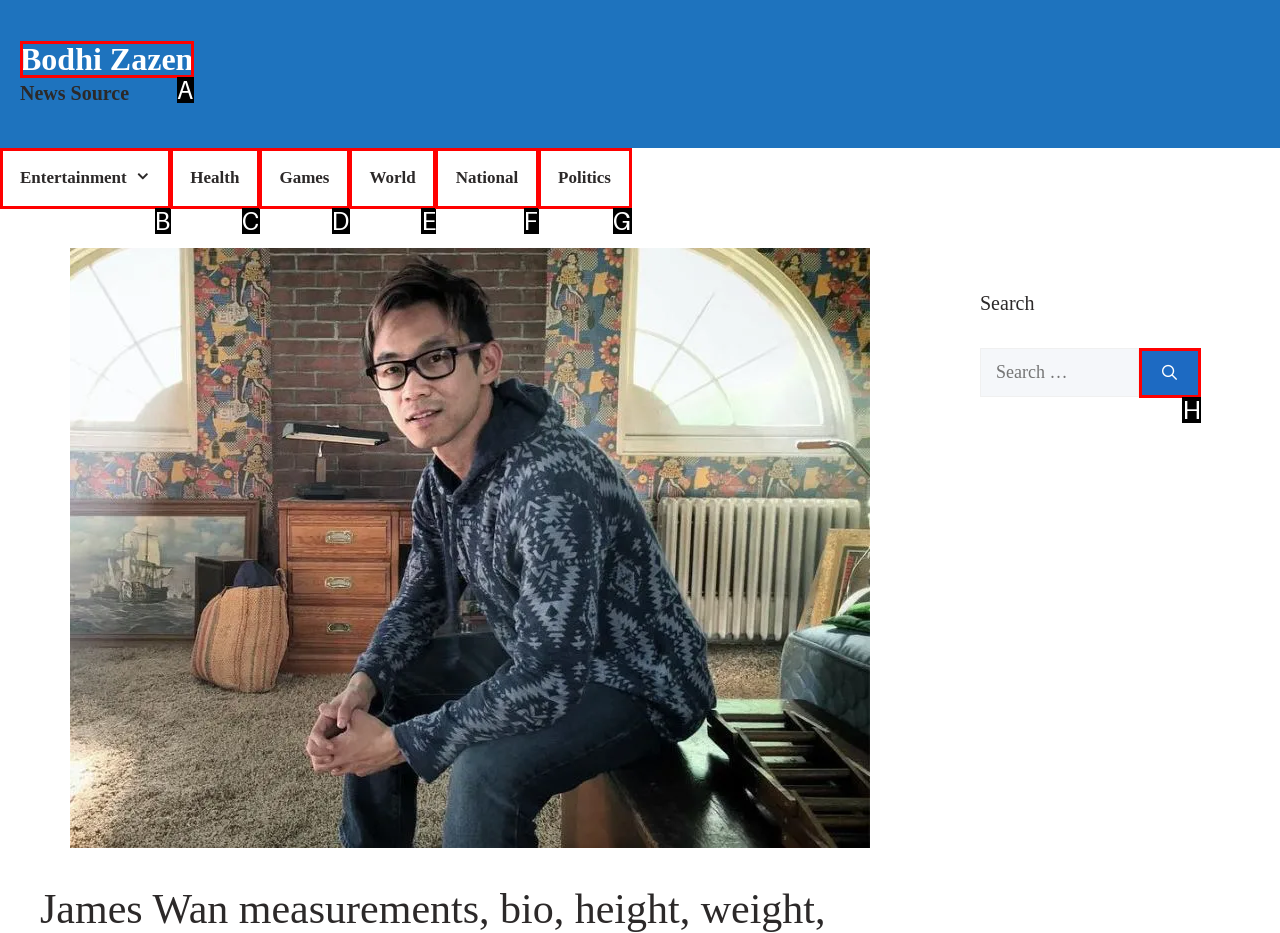Identify the appropriate choice to fulfill this task: Click on the Search button
Respond with the letter corresponding to the correct option.

H